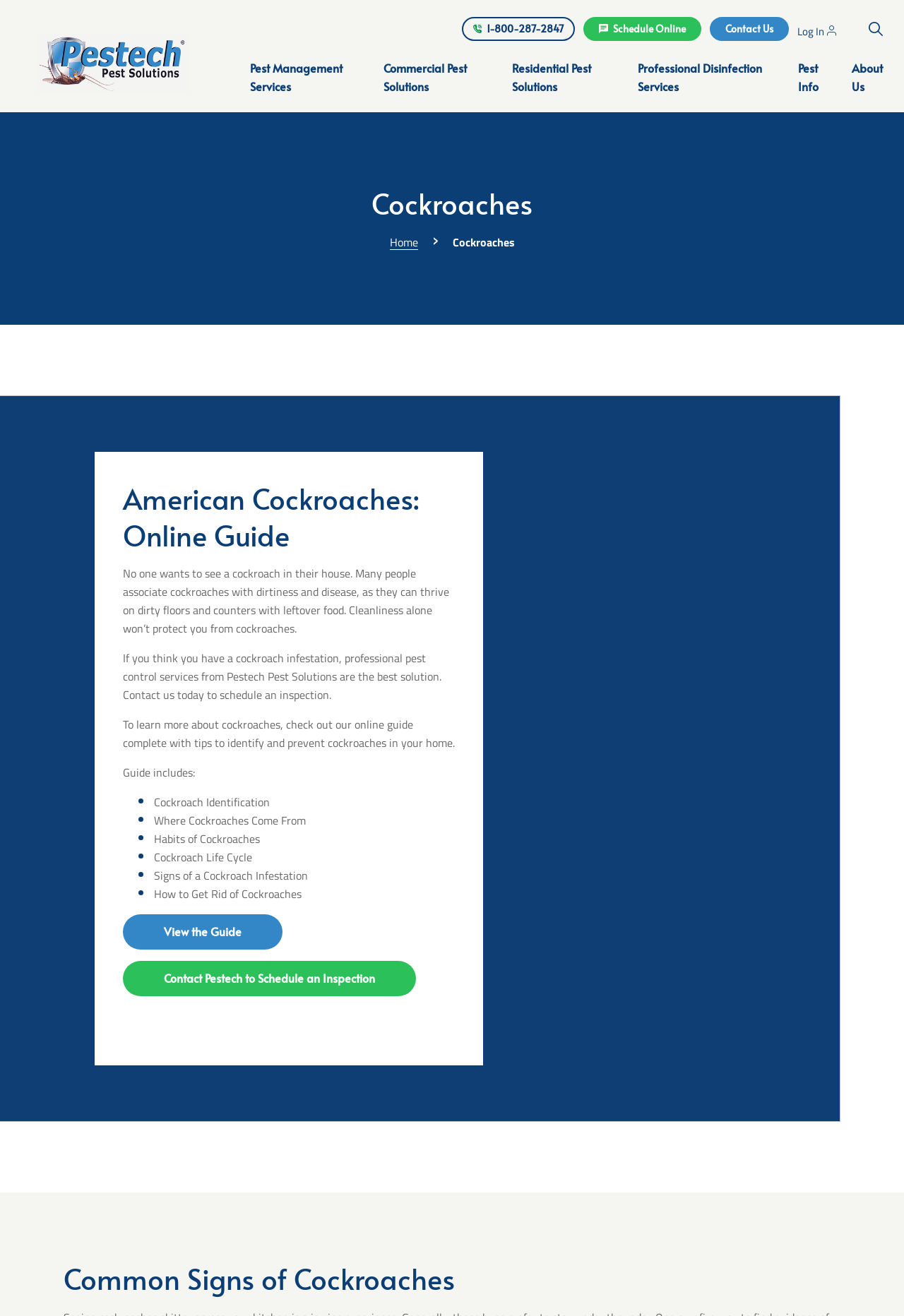What is the phone number to schedule an inspection?
Based on the image, respond with a single word or phrase.

1-800-287-2847